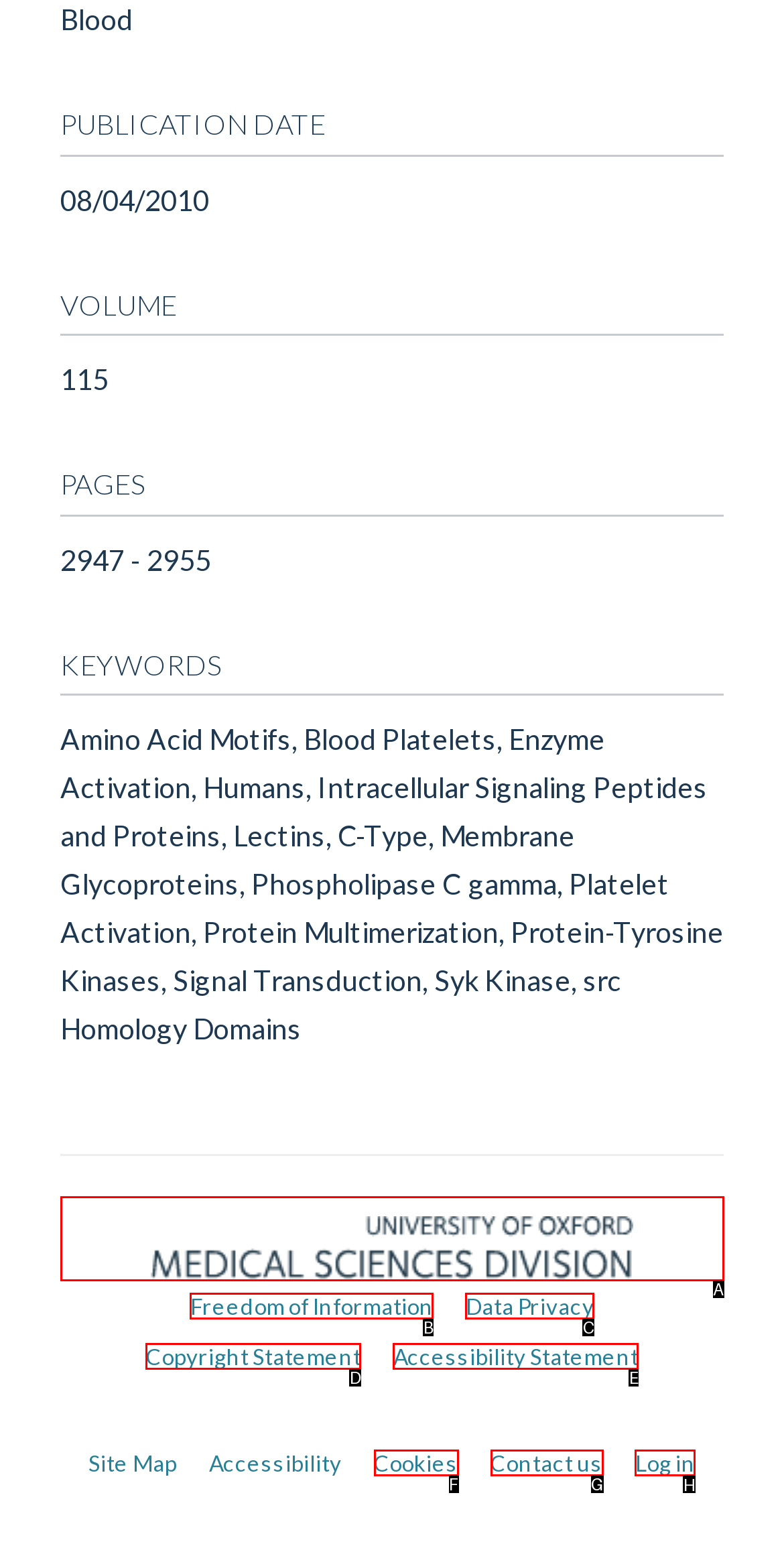Identify the HTML element I need to click to complete this task: Log in Provide the option's letter from the available choices.

H